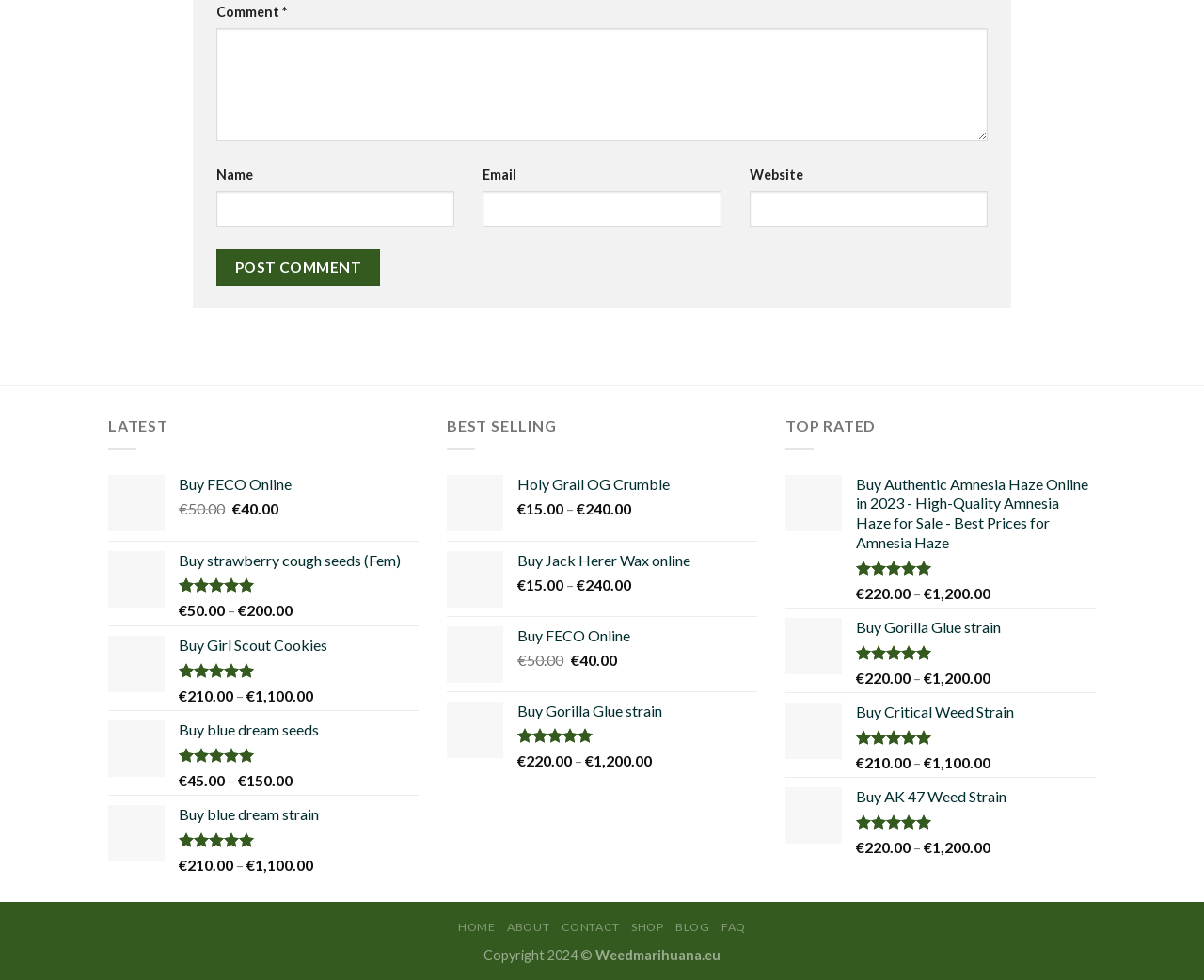Please respond to the question using a single word or phrase:
What is the purpose of the comment section?

Leave a comment